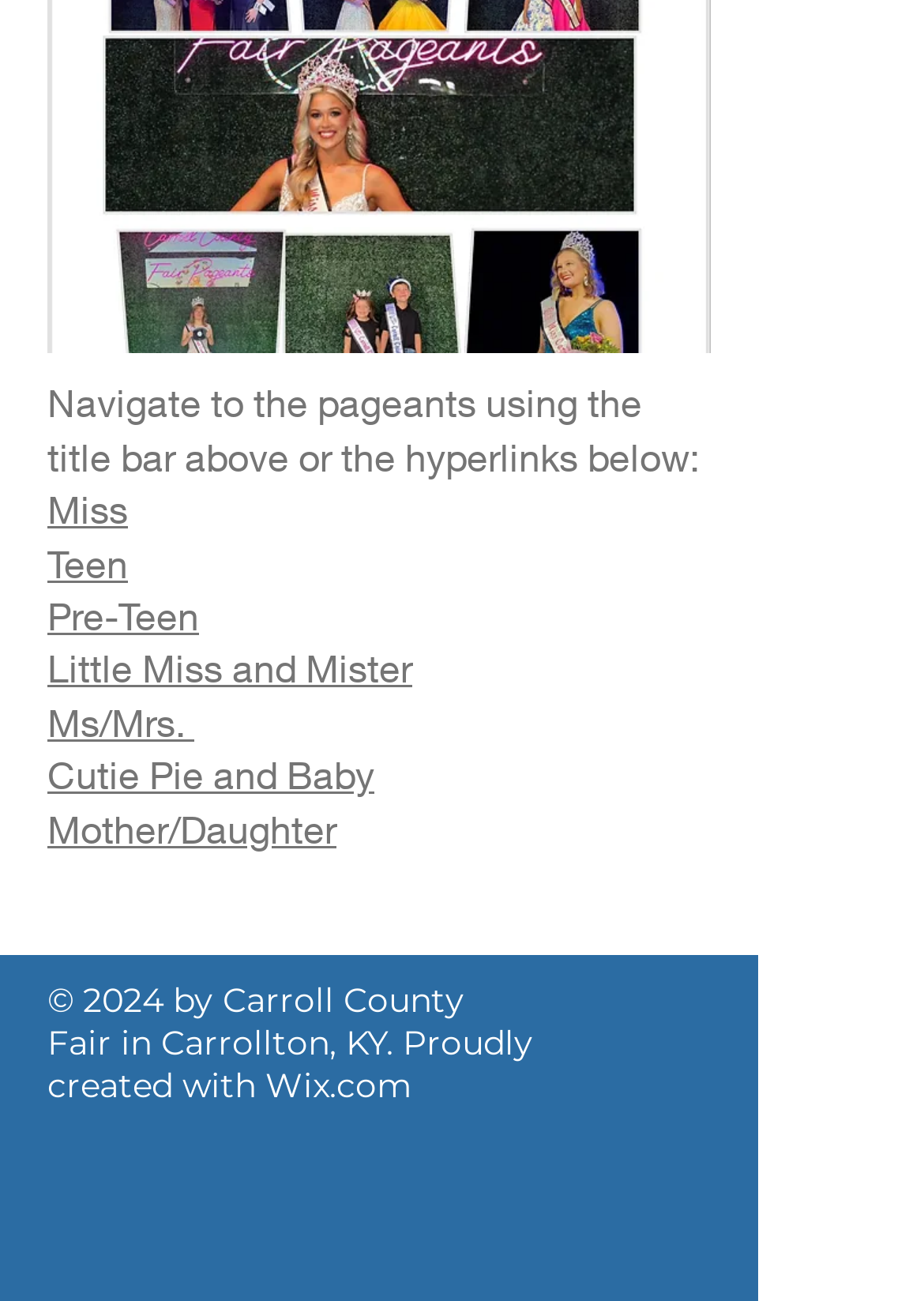Given the element description Little Miss and Mister, predict the bounding box coordinates for the UI element in the webpage screenshot. The format should be (top-left x, top-left y, bottom-right x, bottom-right y), and the values should be between 0 and 1.

[0.051, 0.496, 0.446, 0.531]